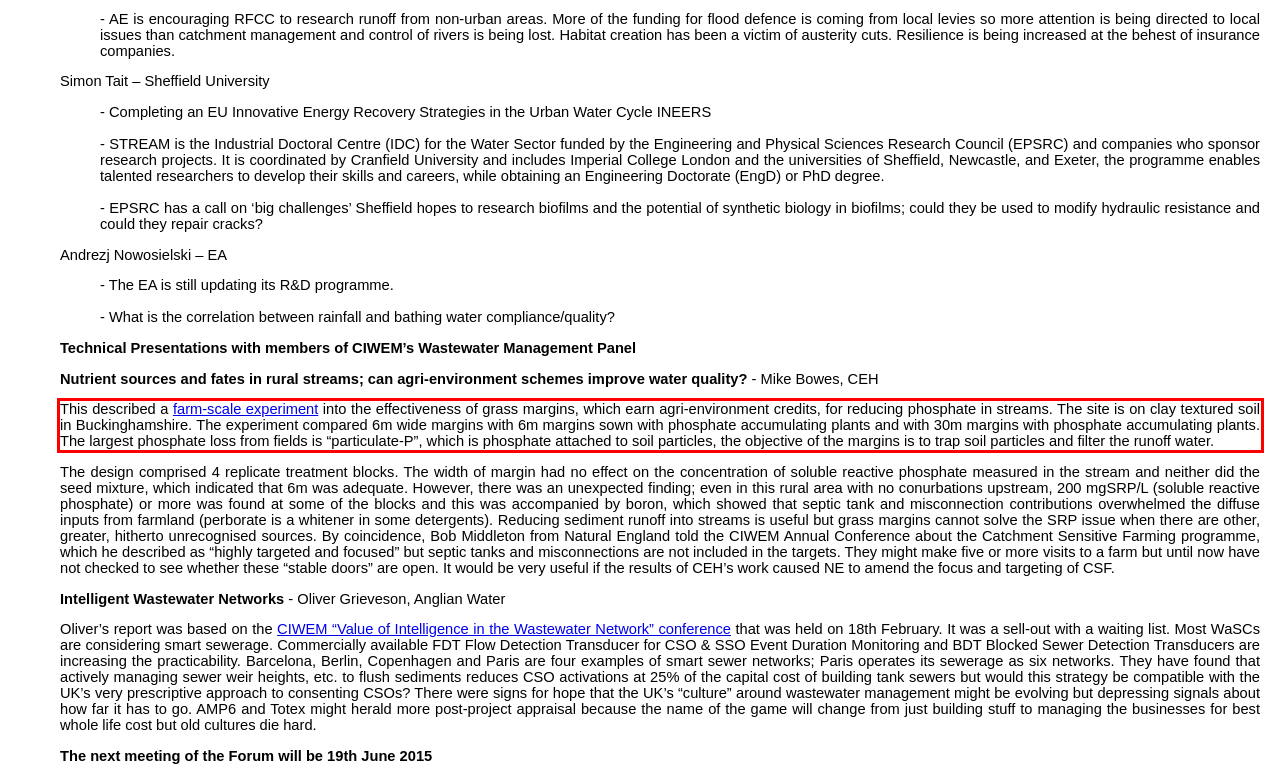Within the screenshot of a webpage, identify the red bounding box and perform OCR to capture the text content it contains.

This described a farm-scale experiment into the effectiveness of grass margins, which earn agri-environment credits, for reducing phosphate in streams. The site is on clay textured soil in Buckinghamshire. The experiment compared 6m wide margins with 6m margins sown with phosphate accumulating plants and with 30m margins with phosphate accumulating plants. The largest phosphate loss from fields is “particulate-P”, which is phosphate attached to soil particles, the objective of the margins is to trap soil particles and filter the runoff water.